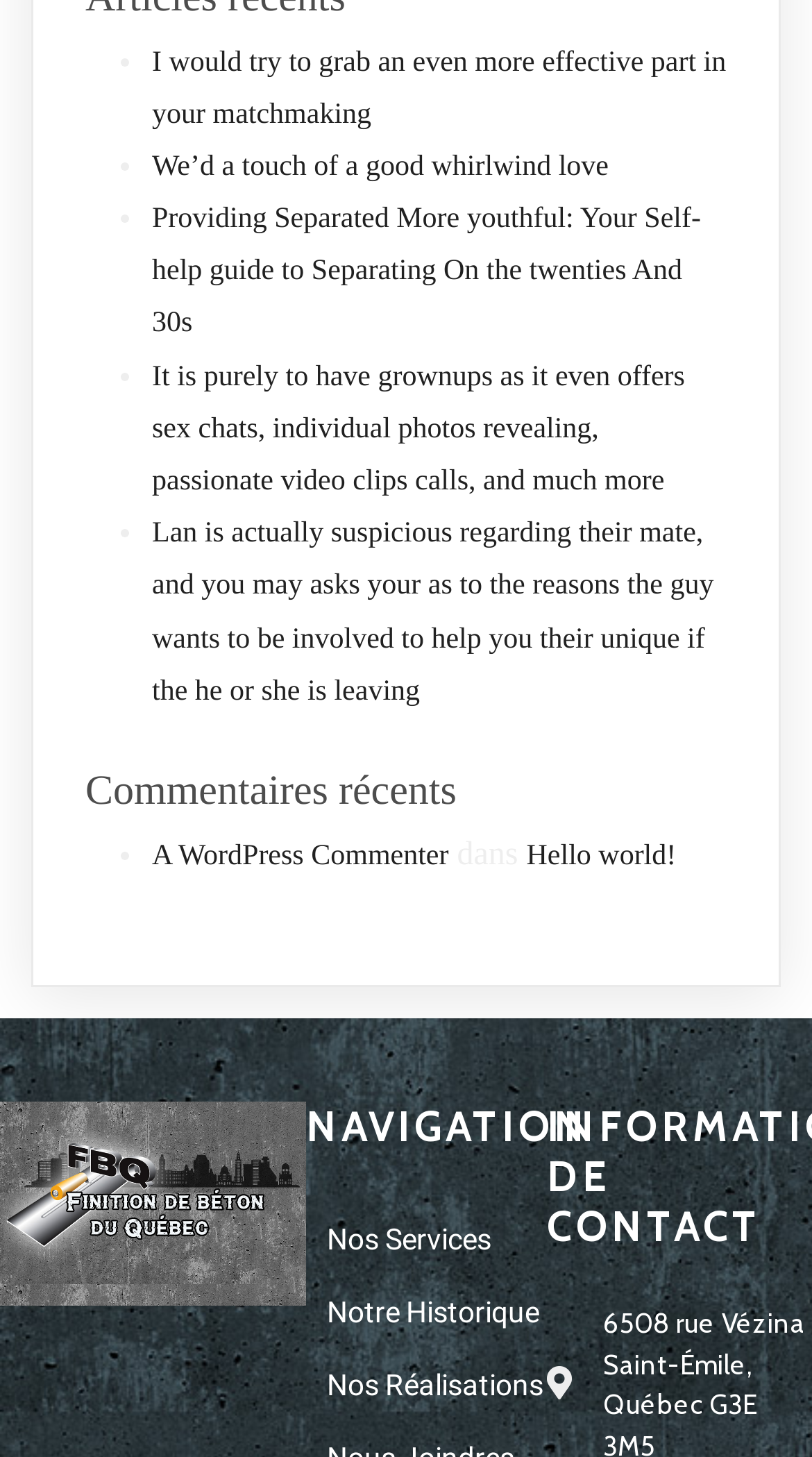What is the name of the company or organization?
Please give a detailed and elaborate explanation in response to the question.

The image at the bottom of the webpage has the text 'Finition de béton du Québec', which suggests that this is the name of the company or organization.